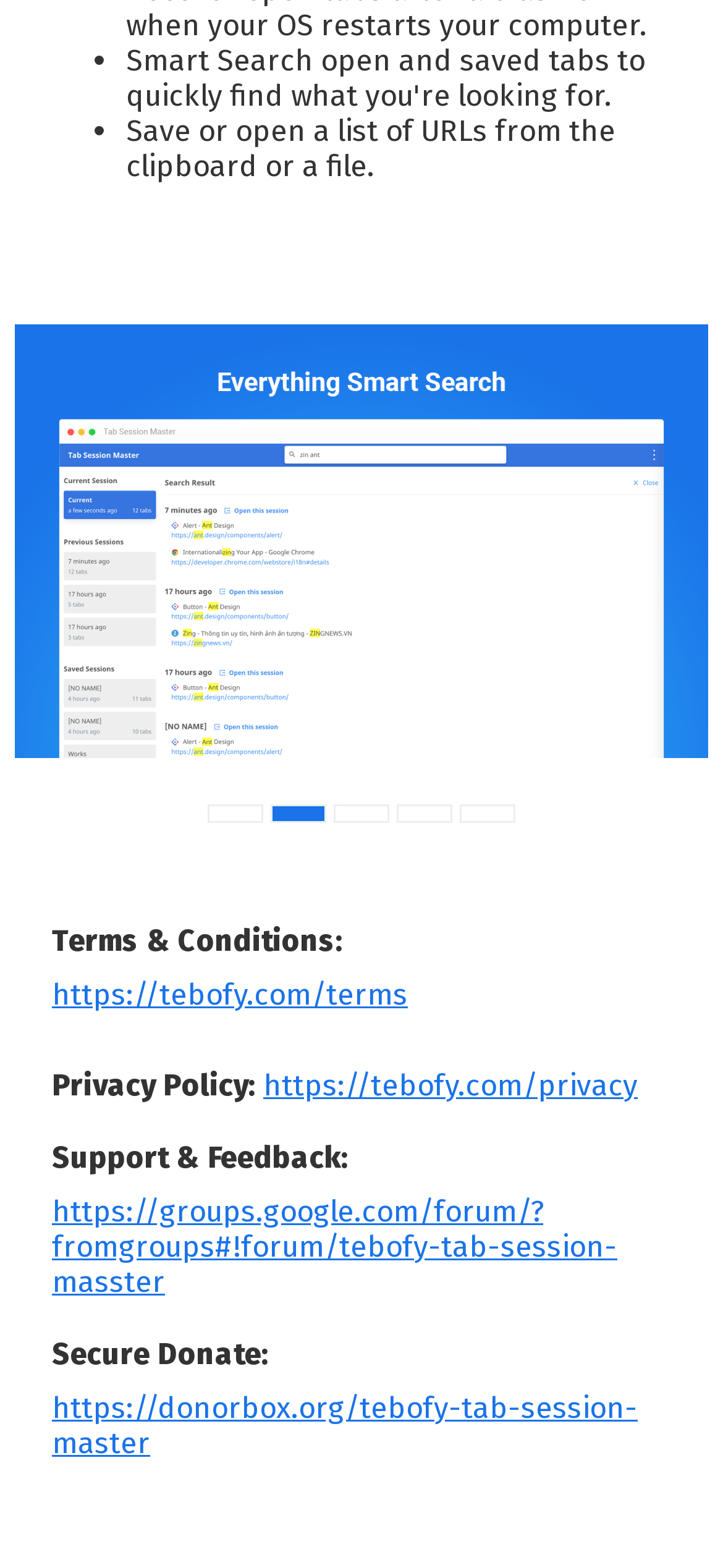What is the purpose of this webpage?
Provide an in-depth answer to the question, covering all aspects.

Based on the static text 'Save or open a list of URLs from the clipboard or a file.', it can be inferred that the primary function of this webpage is to allow users to save or open a list of URLs from the clipboard or a file.